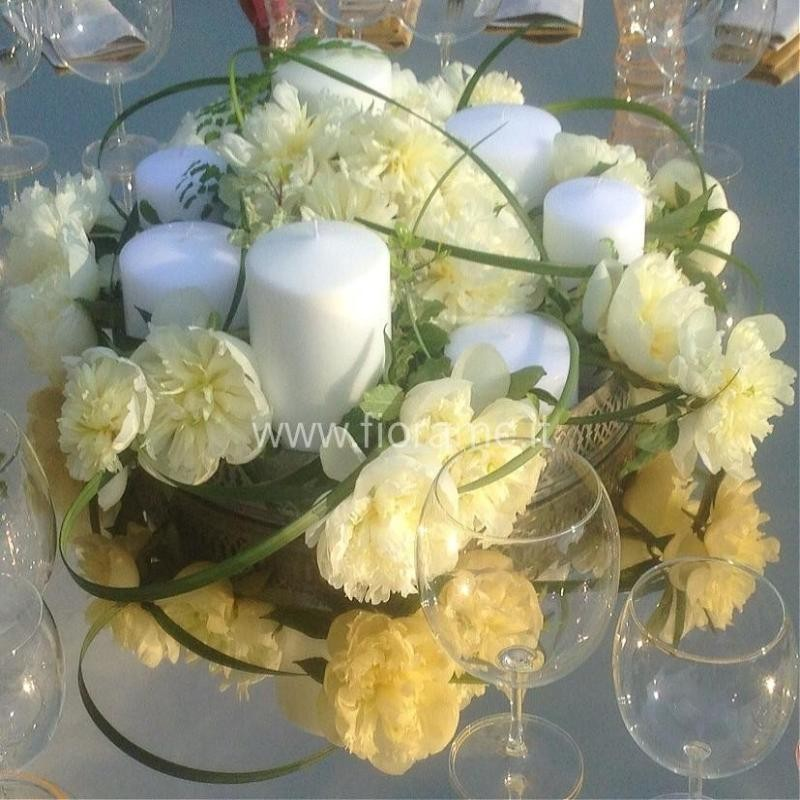How many candles are included in the arrangement?
Using the visual information, reply with a single word or short phrase.

3 to 7